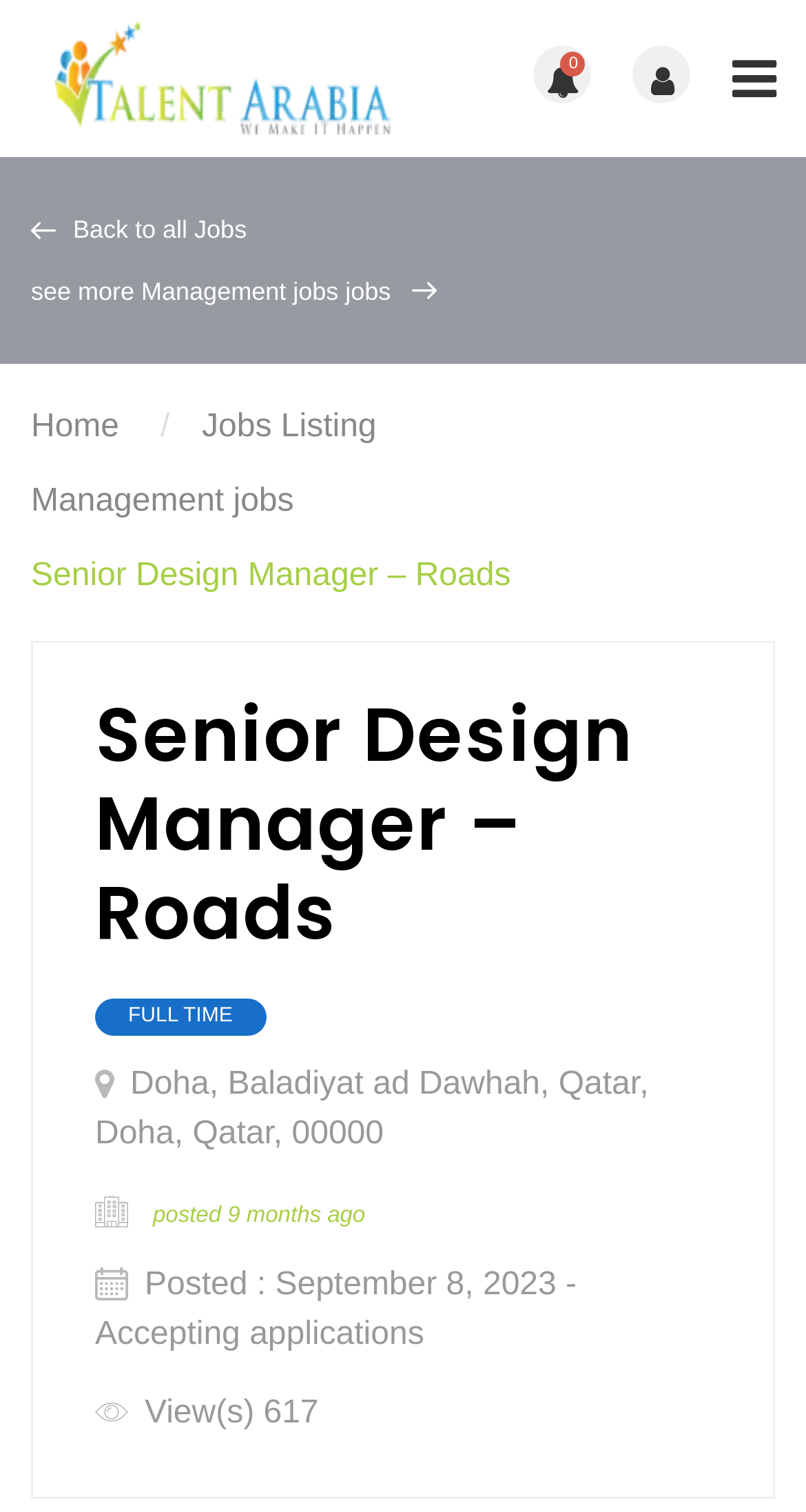Locate the bounding box coordinates of the clickable element to fulfill the following instruction: "go back to all Jobs". Provide the coordinates as four float numbers between 0 and 1 in the format [left, top, right, bottom].

[0.038, 0.142, 0.306, 0.161]